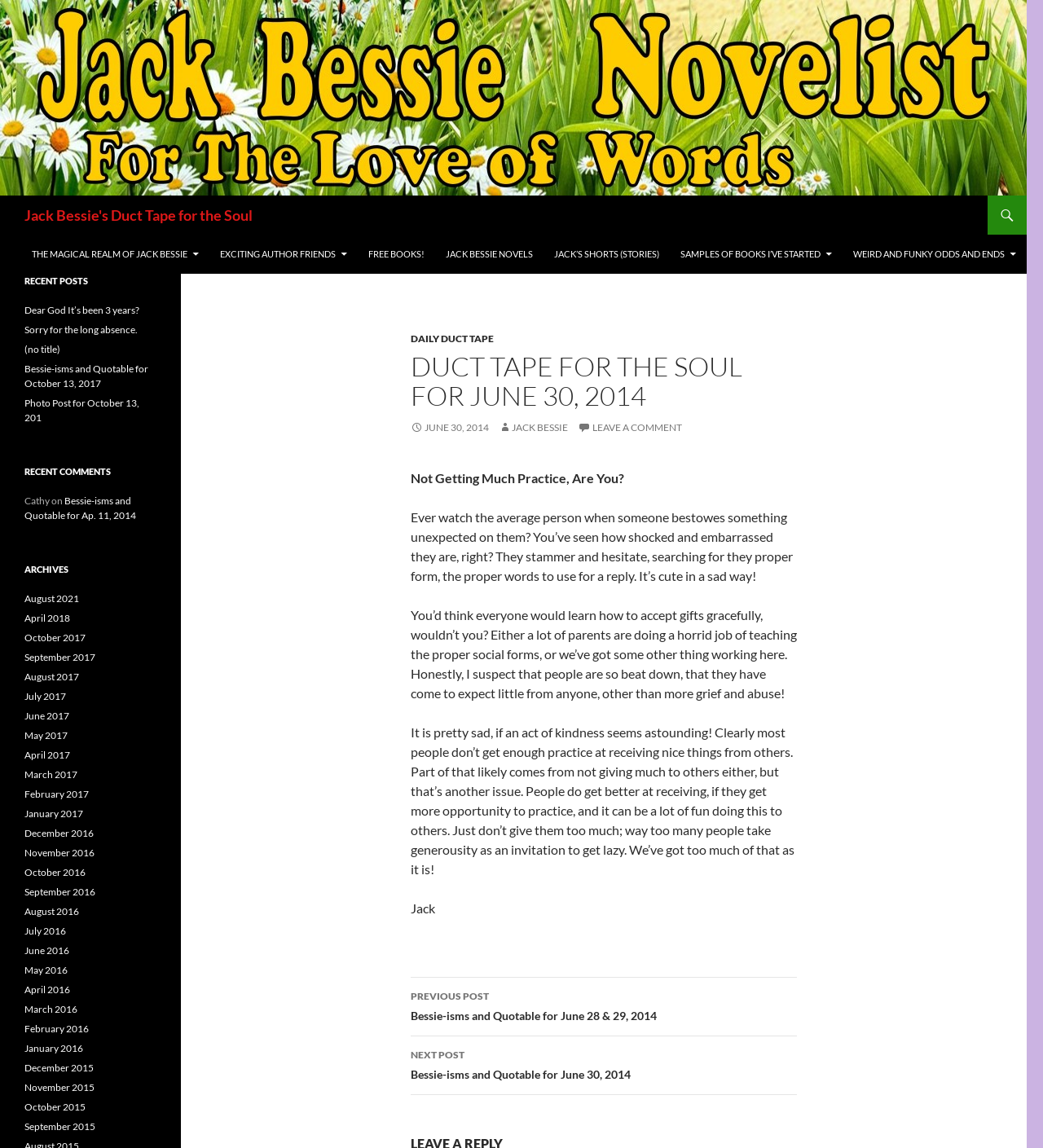What are the archives listed on the webpage?
Based on the screenshot, respond with a single word or phrase.

August 2021, April 2018, October 2017, ..., December 2015